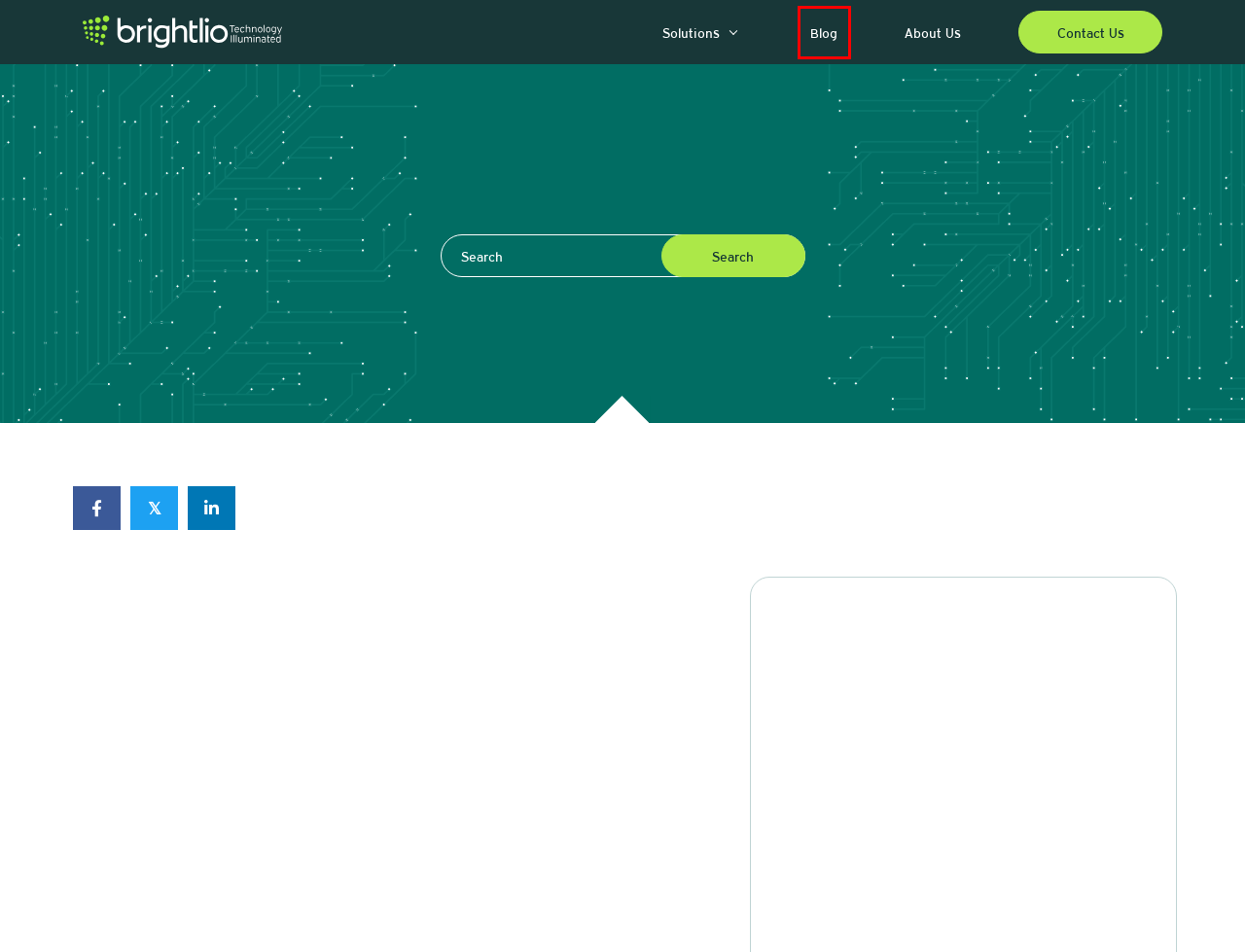Review the screenshot of a webpage that includes a red bounding box. Choose the webpage description that best matches the new webpage displayed after clicking the element within the bounding box. Here are the candidates:
A. Southern California Colocation: Discover the Advantages - Brightlio
B. Calgary Data Centers: The Rising Star of North America's Market - Brightlio - Technology Iluminated
C. Solutions - Brightlio - Technology Iluminated
D. Los Angeles Colocation: Leading the Way in Data Center Services
E. Contact Us - Brightlio - Technology Iluminated
F. About Us - Brightlio - Technology Iluminated
G. Blog - Brightlio - Technology Iluminated
H. Cloud - Brightlio - Technology Iluminated

G